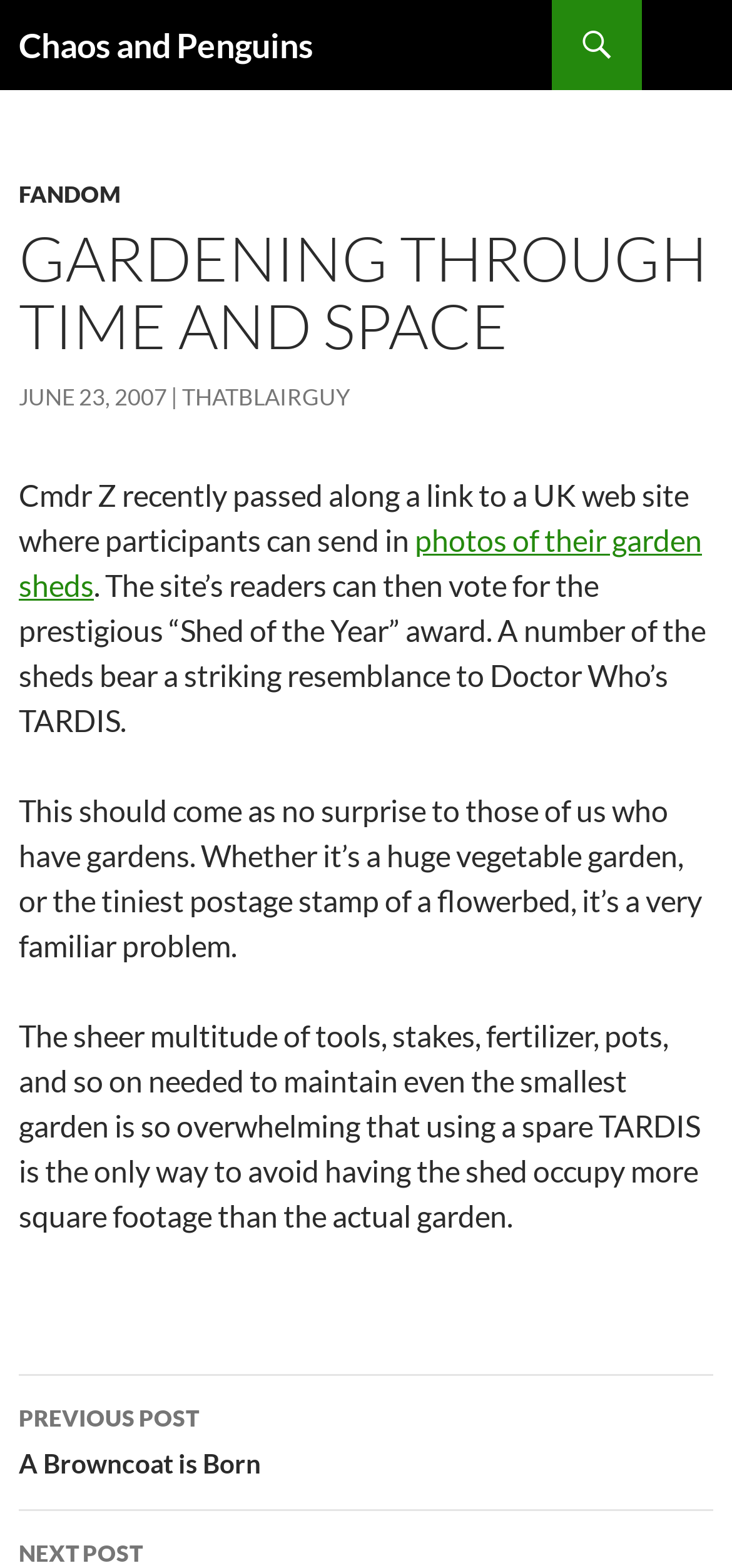What is the name of the TV show mentioned in the article?
Please provide a detailed and comprehensive answer to the question.

The article mentions that some of the garden sheds bear a striking resemblance to Doctor Who's TARDIS, a time machine from the popular TV show.